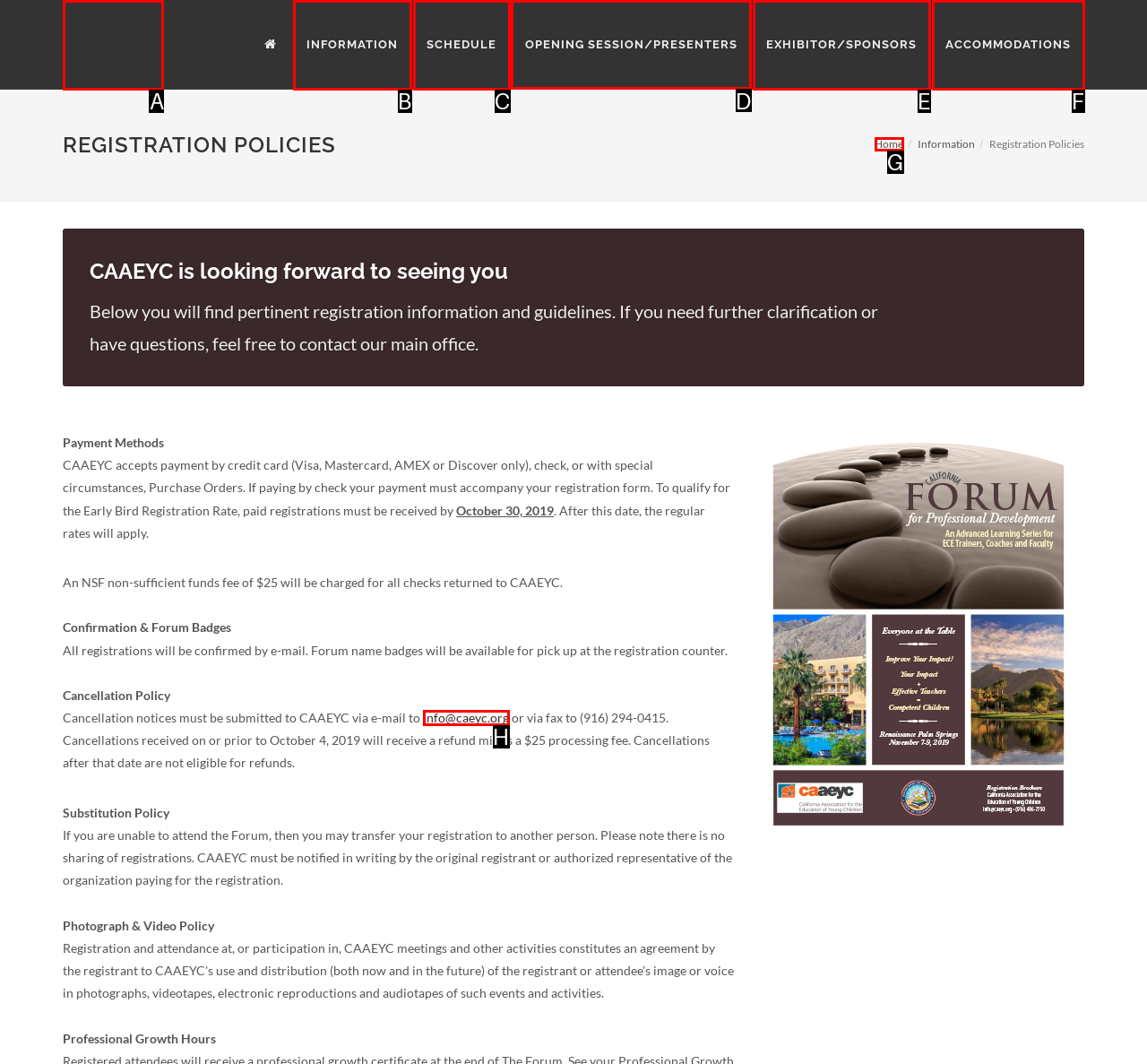What option should you select to complete this task: Go to OPENING SESSION/PRESENTERS? Indicate your answer by providing the letter only.

D